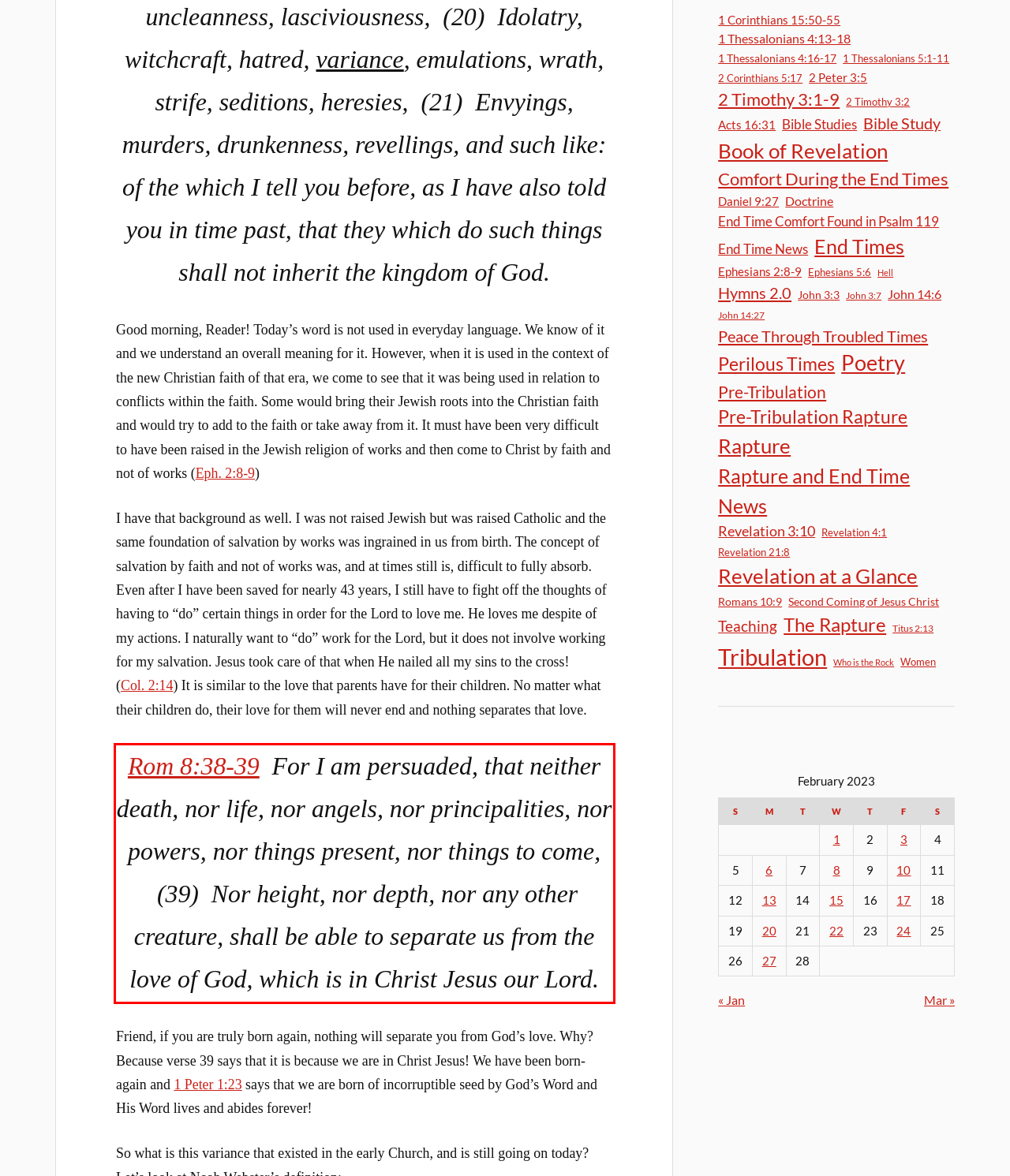Identify the text within the red bounding box on the webpage screenshot and generate the extracted text content.

Rom 8:38-39 For I am persuaded, that neither death, nor life, nor angels, nor principalities, nor powers, nor things present, nor things to come, (39) Nor height, nor depth, nor any other creature, shall be able to separate us from the love of God, which is in Christ Jesus our Lord.